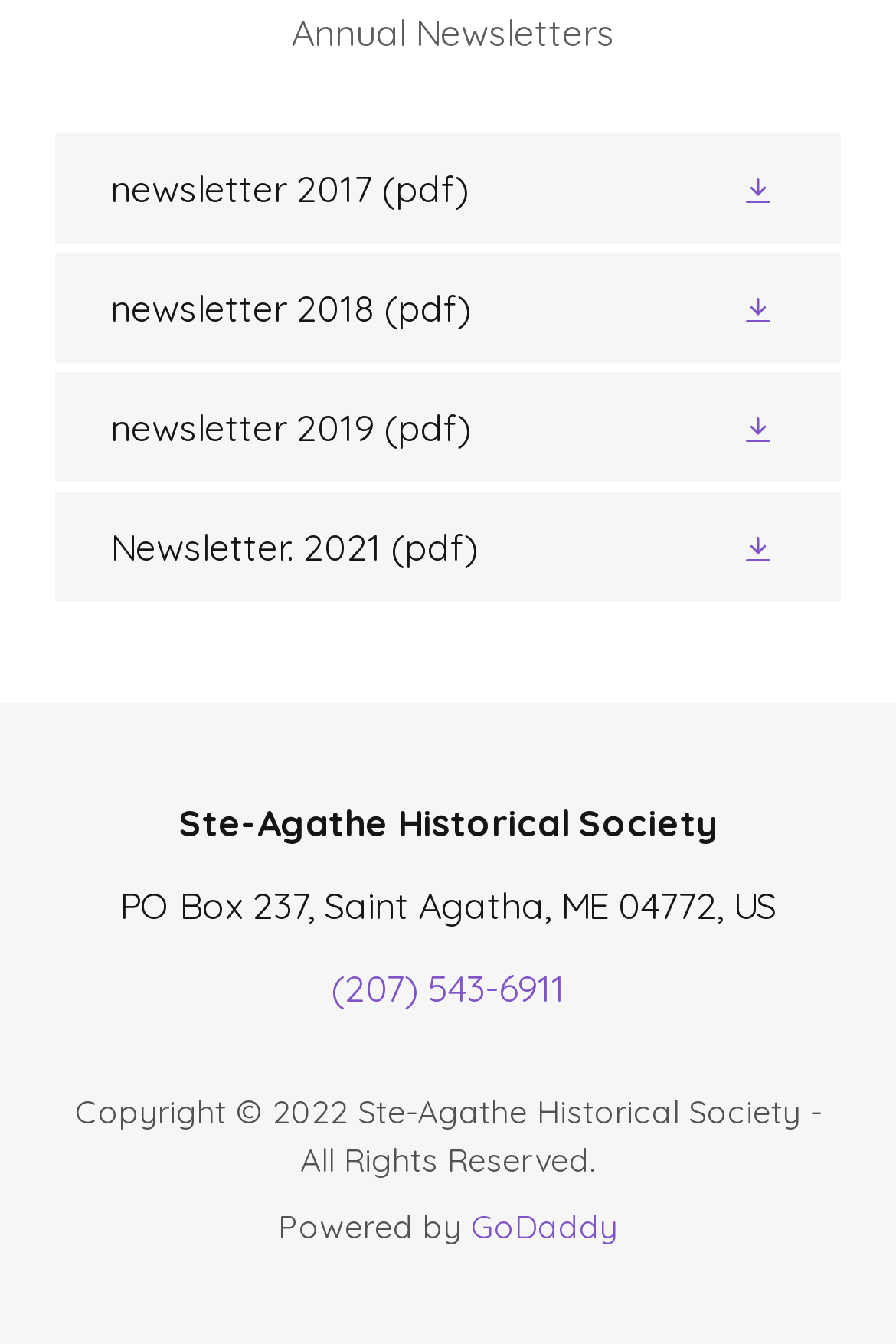Determine the bounding box coordinates of the area to click in order to meet this instruction: "Click the button to download newsletter 2018".

[0.826, 0.211, 0.877, 0.248]